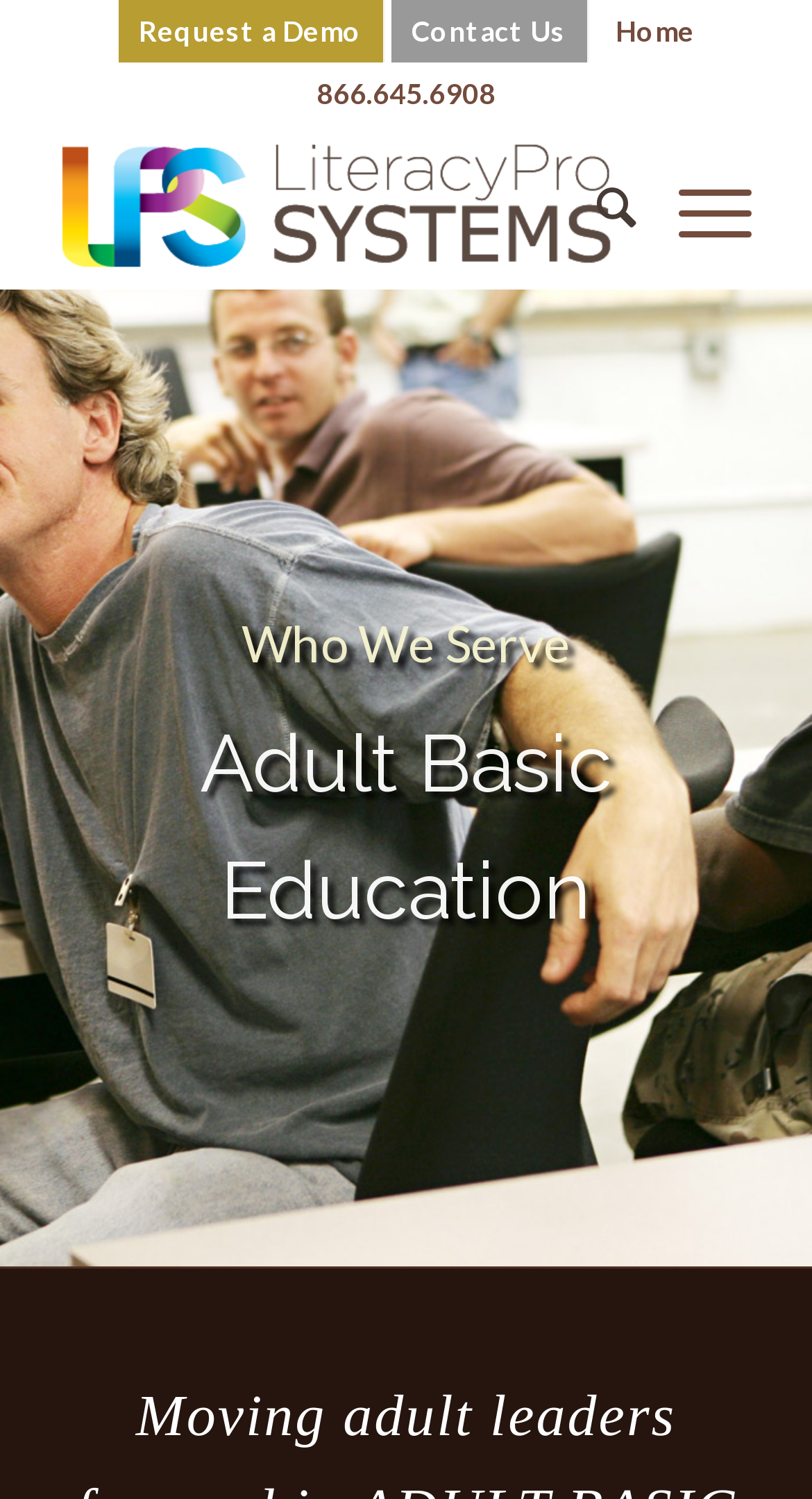Please predict the bounding box coordinates of the element's region where a click is necessary to complete the following instruction: "Learn about Adult Basic Education". The coordinates should be represented by four float numbers between 0 and 1, i.e., [left, top, right, bottom].

[0.126, 0.466, 0.874, 0.637]